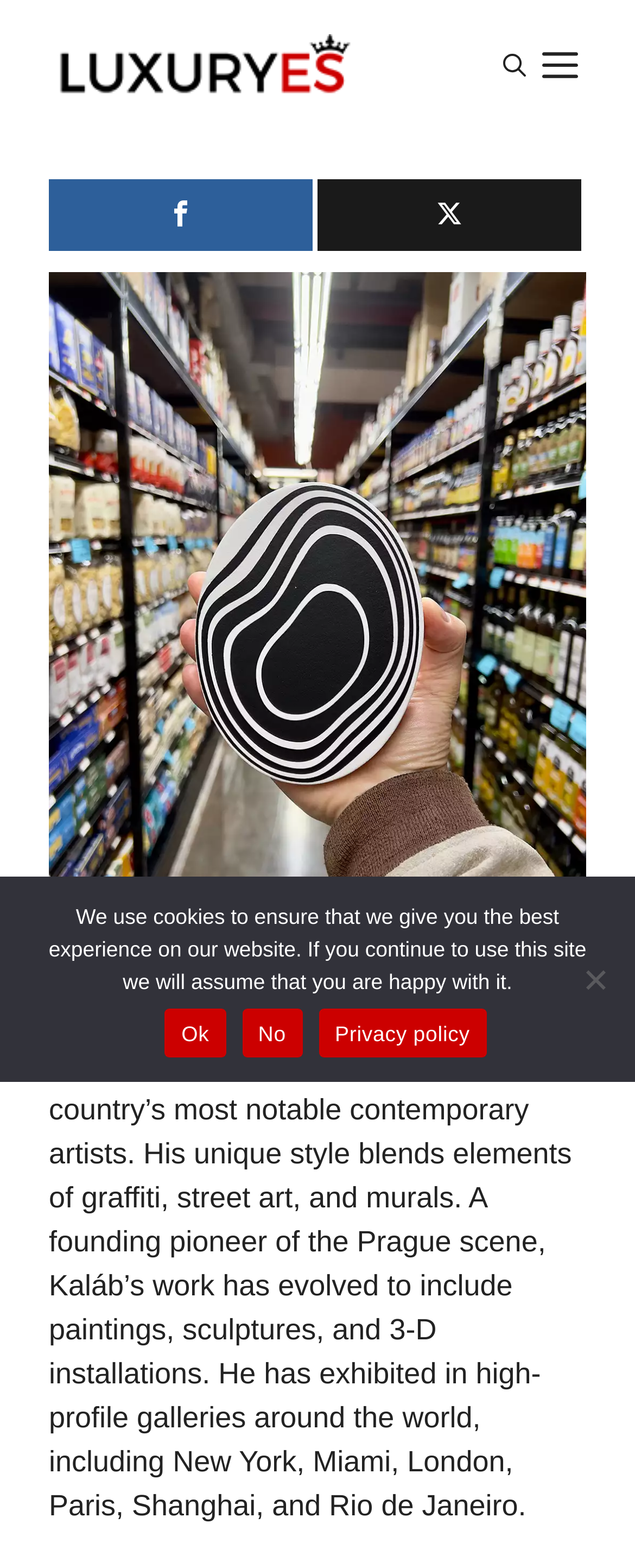Locate the bounding box coordinates of the area that needs to be clicked to fulfill the following instruction: "Click the Luxuryes link". The coordinates should be in the format of four float numbers between 0 and 1, namely [left, top, right, bottom].

[0.077, 0.03, 0.564, 0.051]